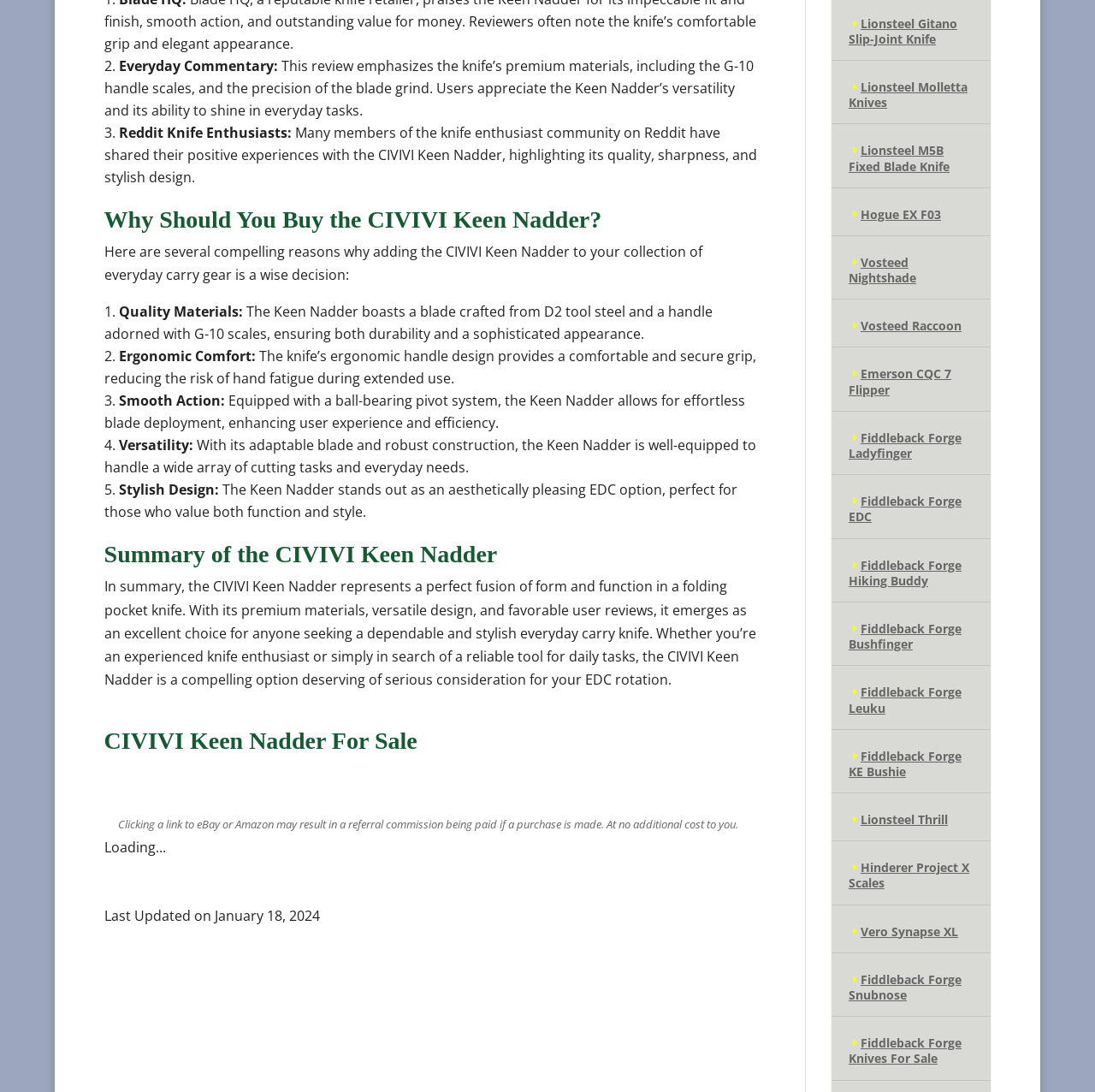Pinpoint the bounding box coordinates of the clickable element to carry out the following instruction: "Check the 'Last Updated on January 18, 2024' information."

[0.095, 0.83, 0.292, 0.847]